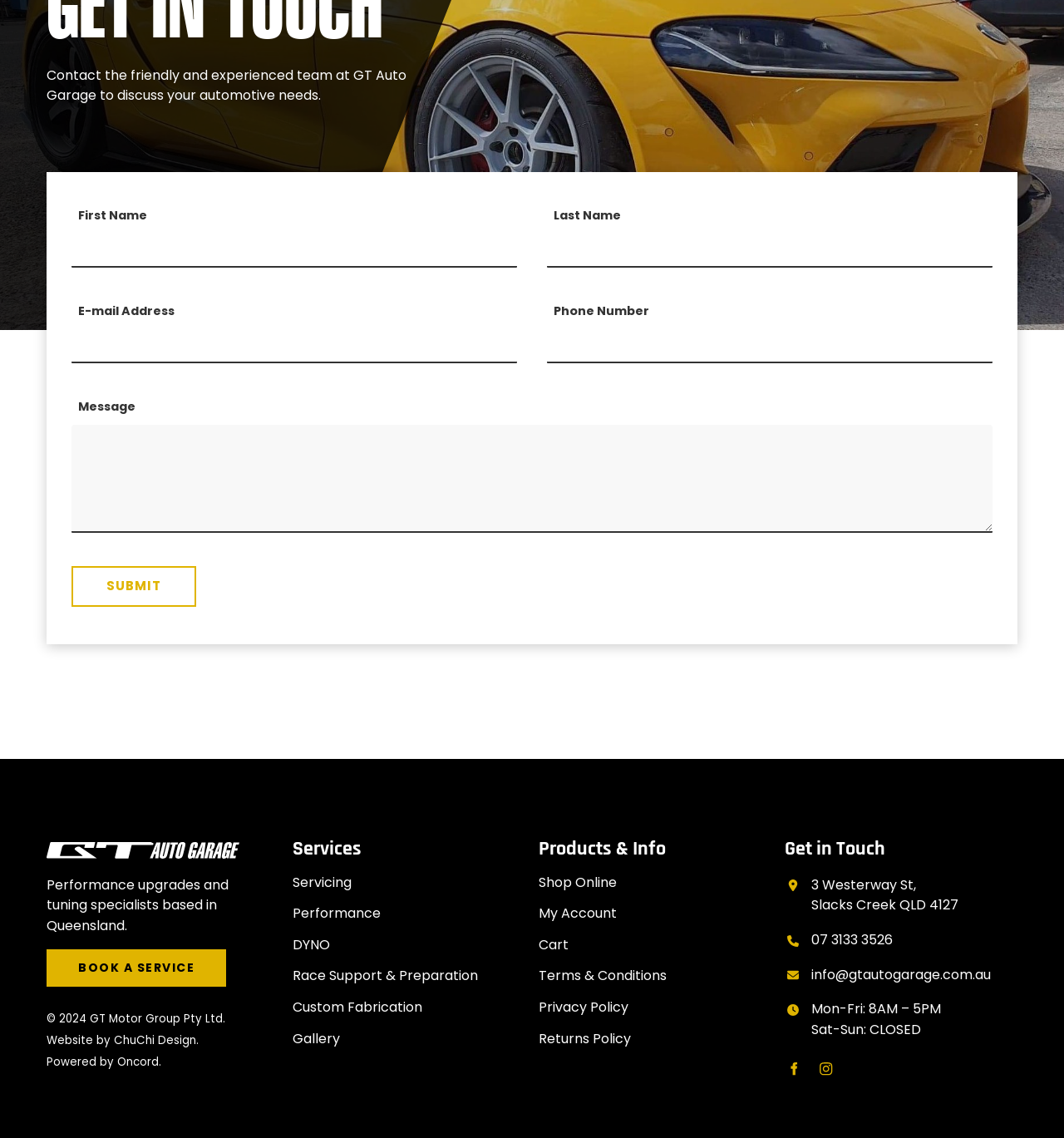Identify the bounding box coordinates of the clickable section necessary to follow the following instruction: "Visit Facebook page". The coordinates should be presented as four float numbers from 0 to 1, i.e., [left, top, right, bottom].

[0.731, 0.926, 0.76, 0.953]